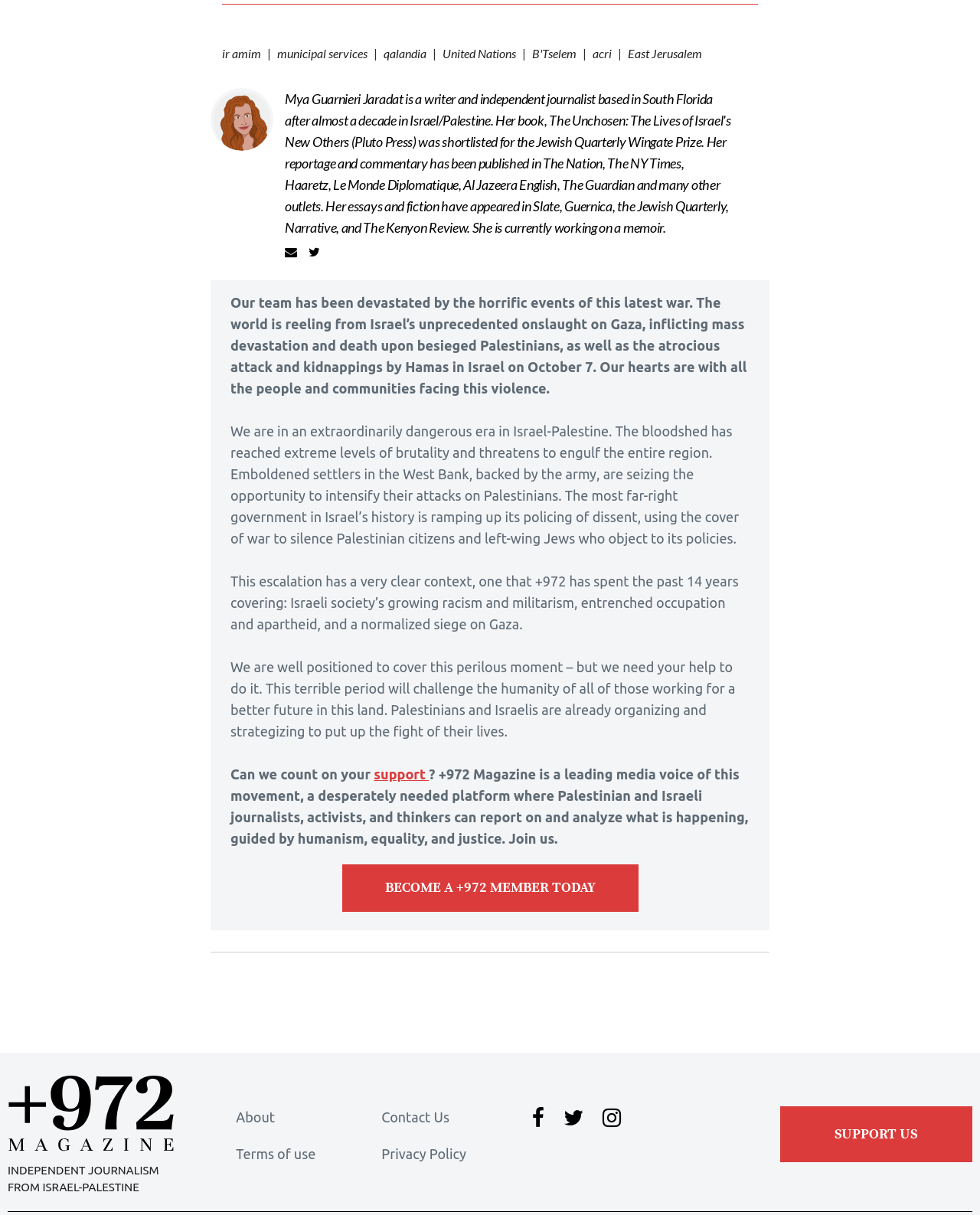Determine the bounding box coordinates of the clickable region to execute the instruction: "Support +972 Magazine". The coordinates should be four float numbers between 0 and 1, denoted as [left, top, right, bottom].

[0.382, 0.631, 0.438, 0.643]